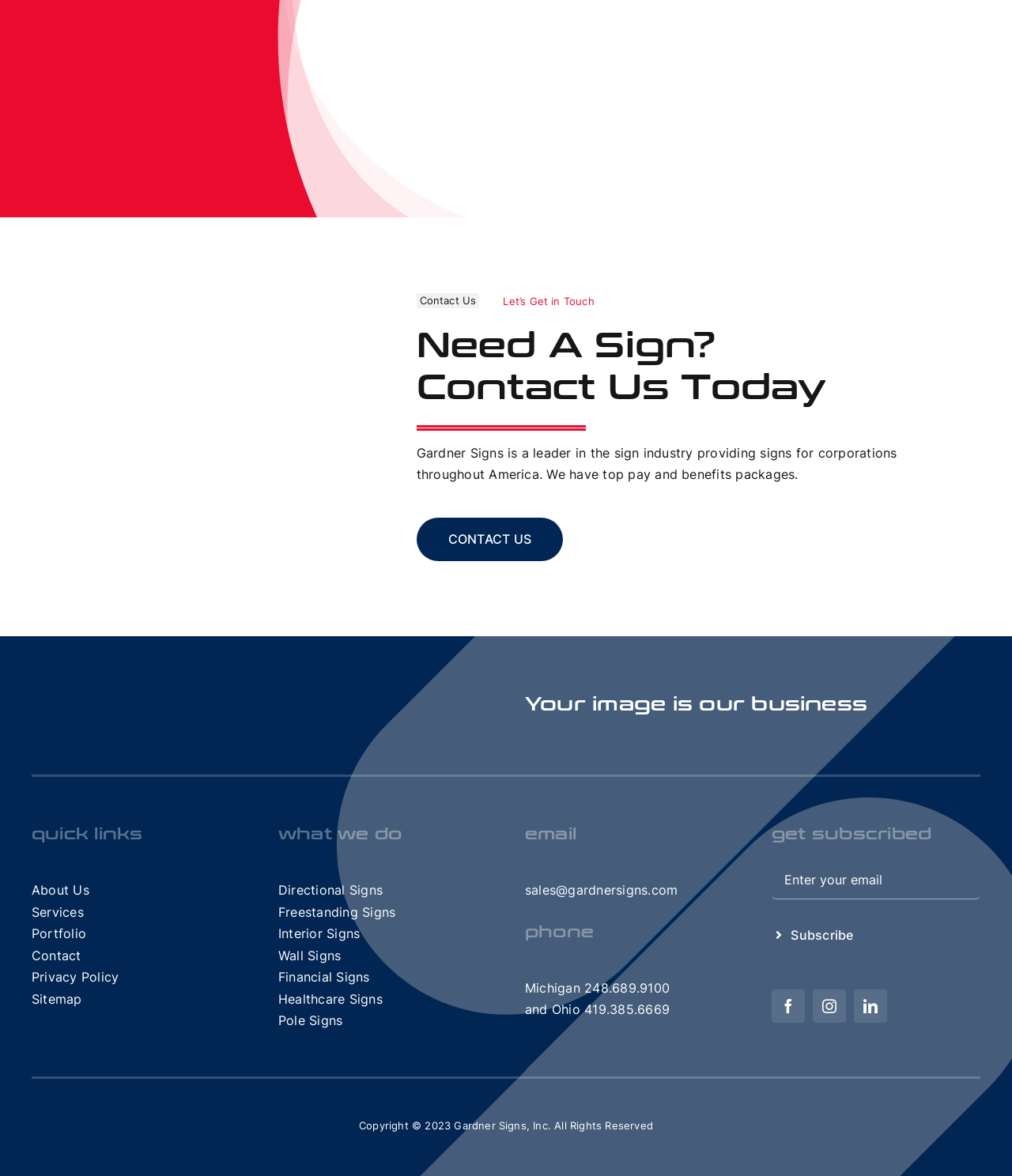Select the bounding box coordinates of the element I need to click to carry out the following instruction: "Subscribe to newsletter".

[0.751, 0.78, 0.859, 0.81]